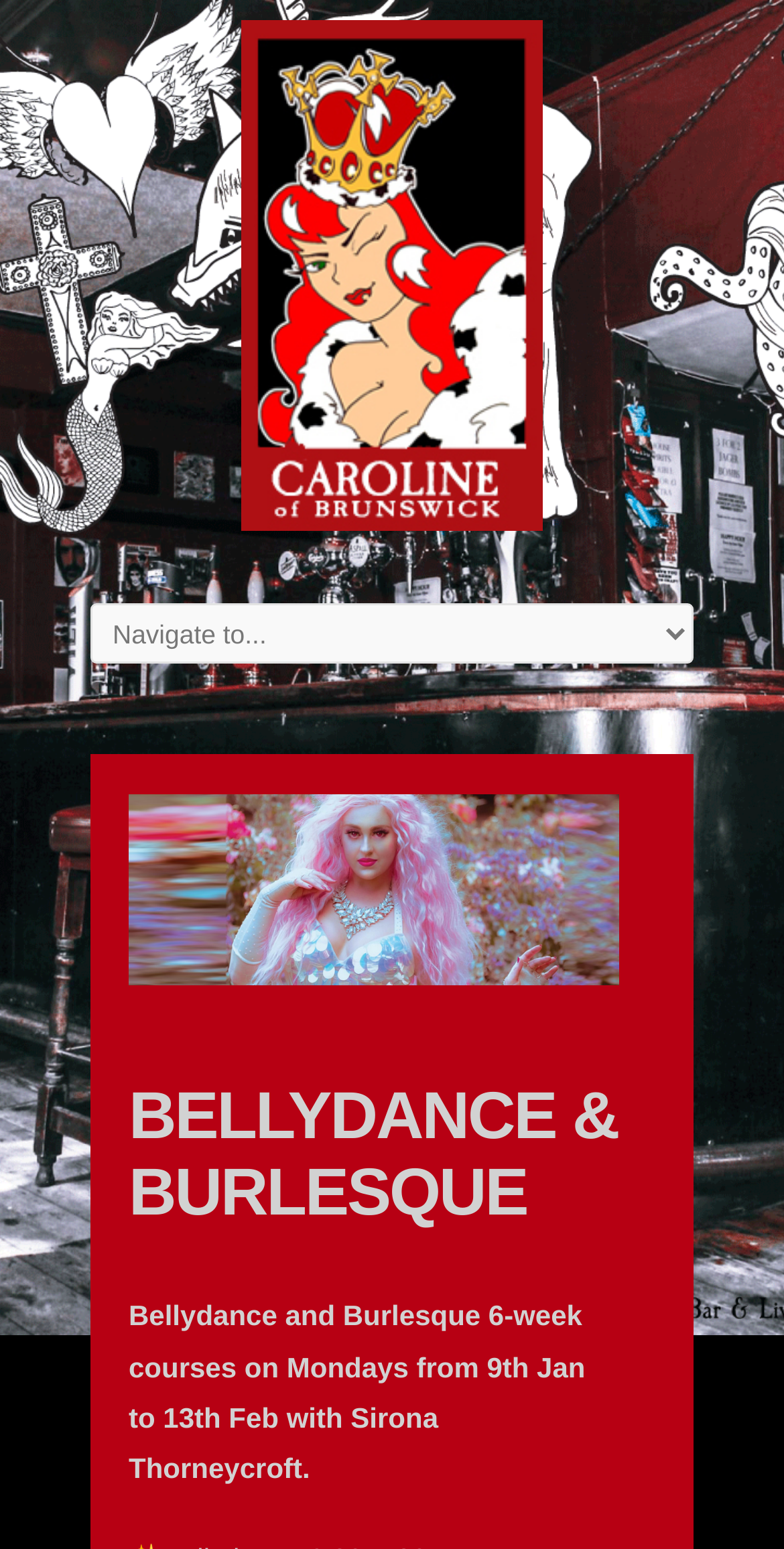What is the main title displayed on this webpage?

BELLYDANCE & BURLESQUE